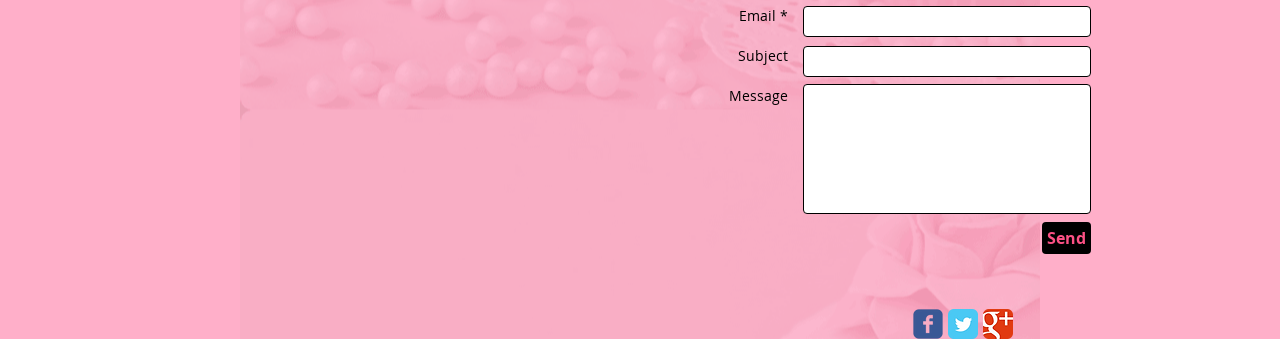Respond to the question below with a concise word or phrase:
What social media platforms are linked at the bottom?

Facebook, Twitter, Google